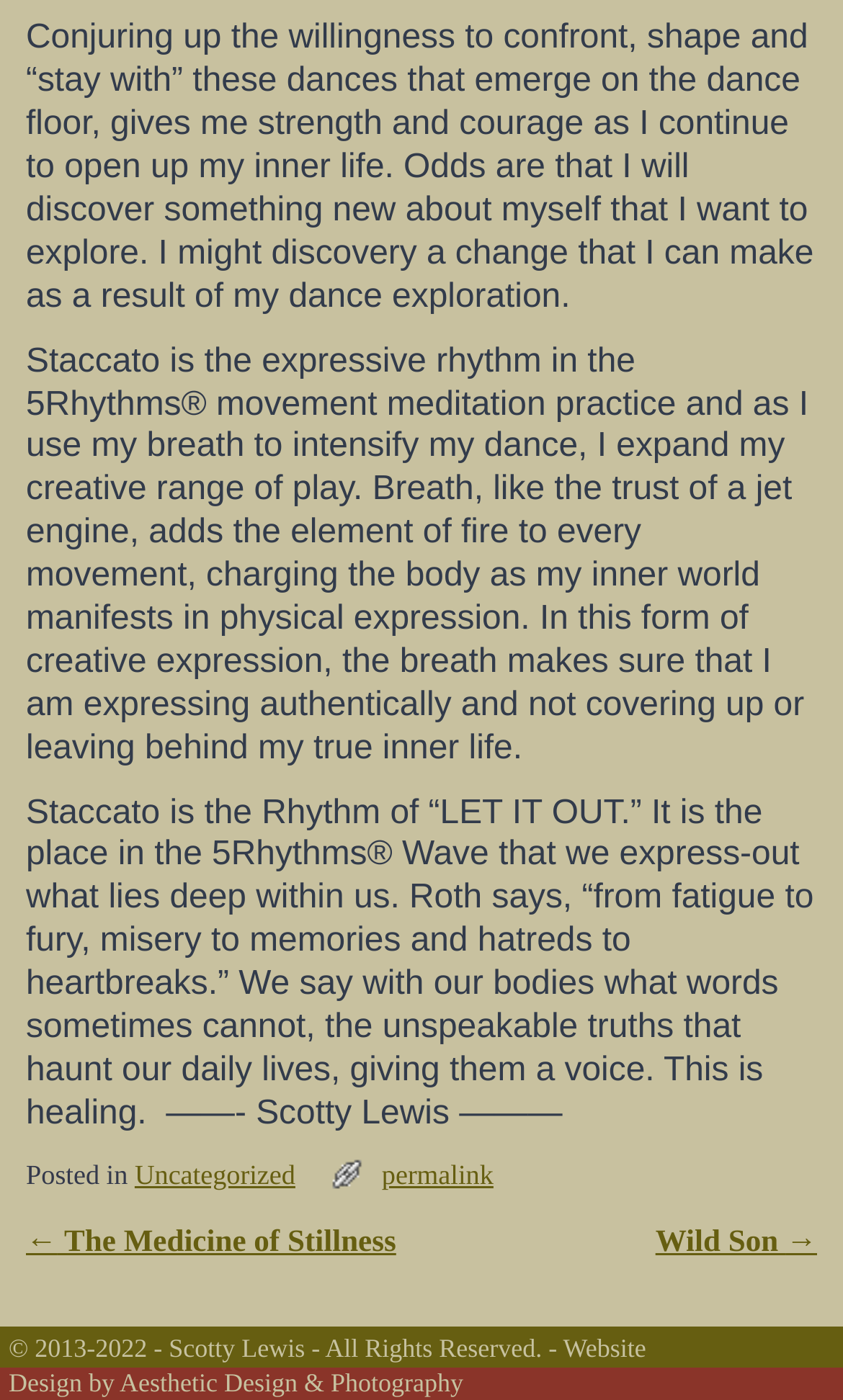What is the purpose of the Staccato rhythm in 5Rhythms?
Using the details from the image, give an elaborate explanation to answer the question.

The purpose of the Staccato rhythm in 5Rhythms is to express-out what lies deep within us, as mentioned in the third paragraph of the webpage, which describes the rhythm as a place to express unspeakable truths and give them a voice, leading to healing.